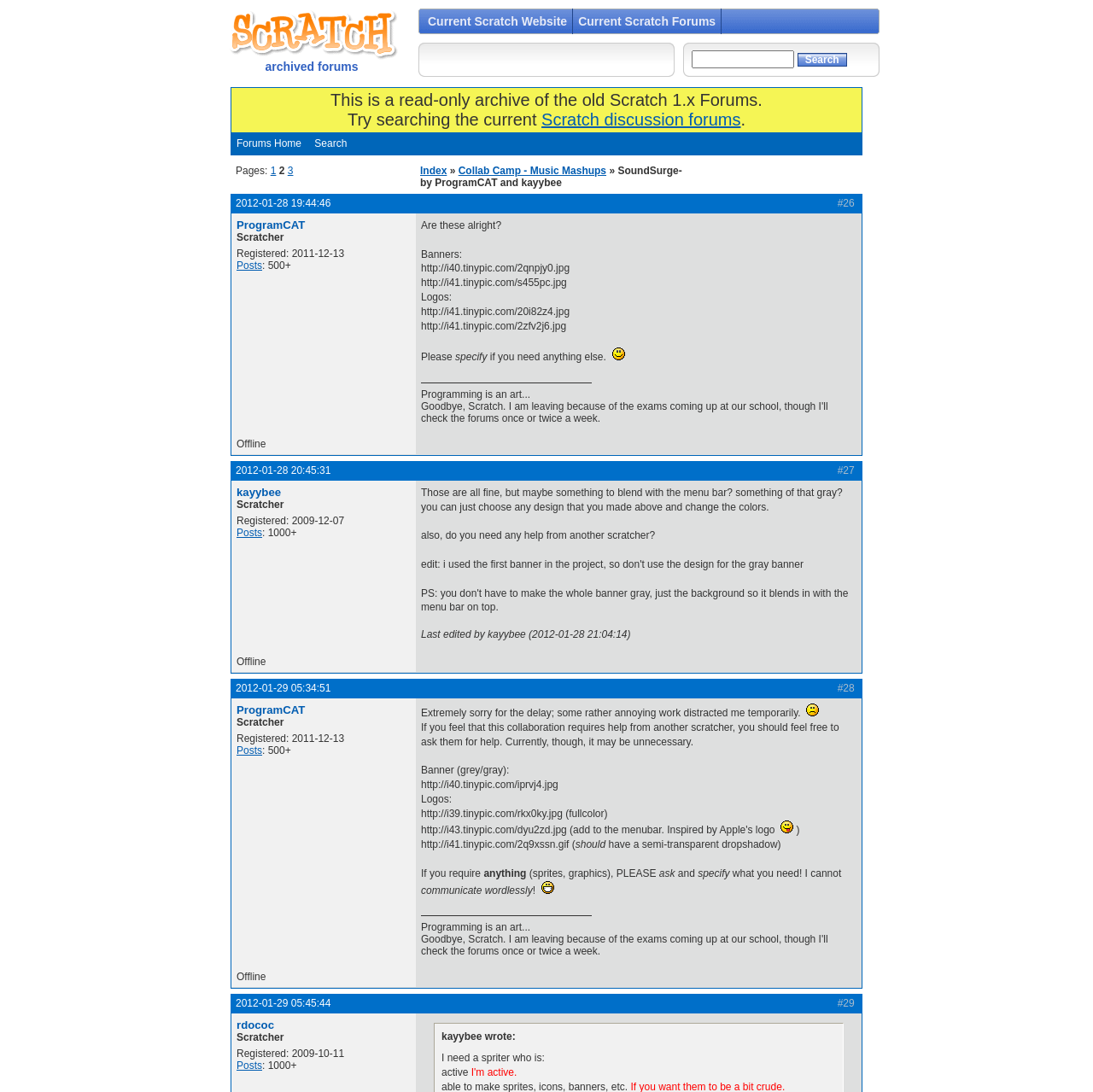Examine the image carefully and respond to the question with a detailed answer: 
What is the name of the forum?

The name of the forum can be found in the title of the webpage, which is 'Scratch Forums / SoundSurge-by ProgramCAT and kayybee'. The 'SoundSurge' part is the name of the forum.